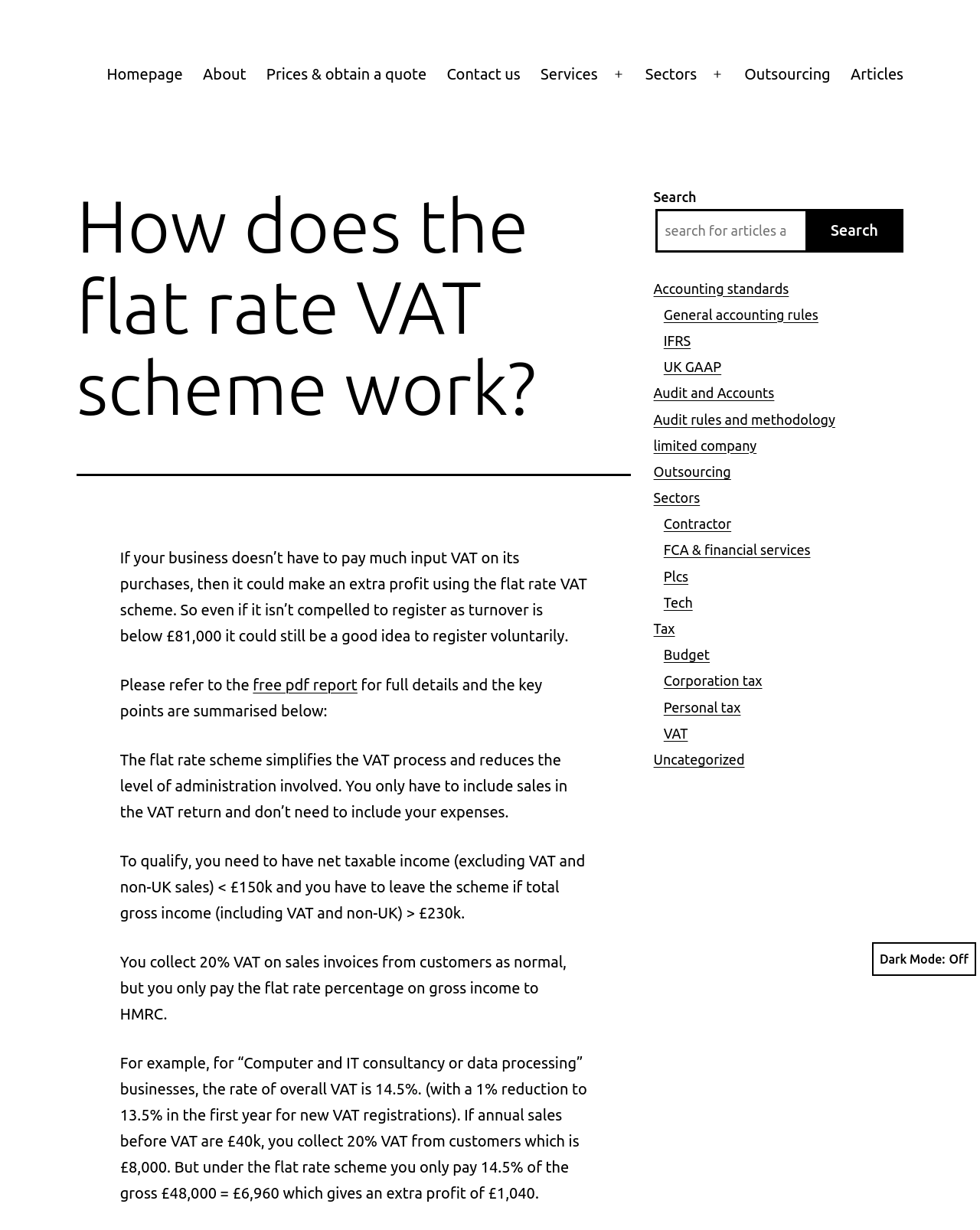Find the bounding box of the UI element described as follows: "Tax".

[0.667, 0.505, 0.689, 0.517]